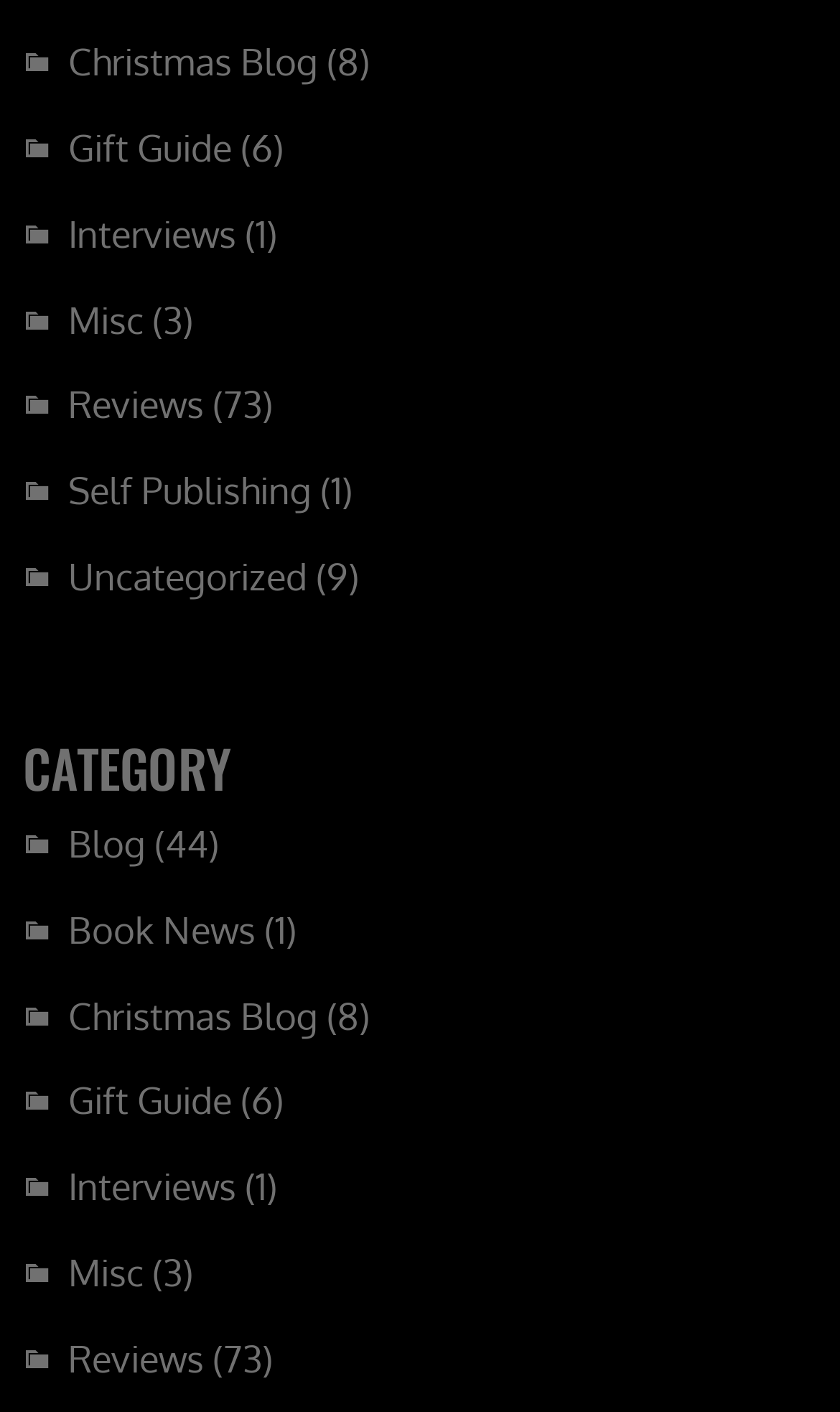How many categories are listed?
Look at the image and construct a detailed response to the question.

I counted the number of links with the '' icon, which are likely category links, and found 12 of them.